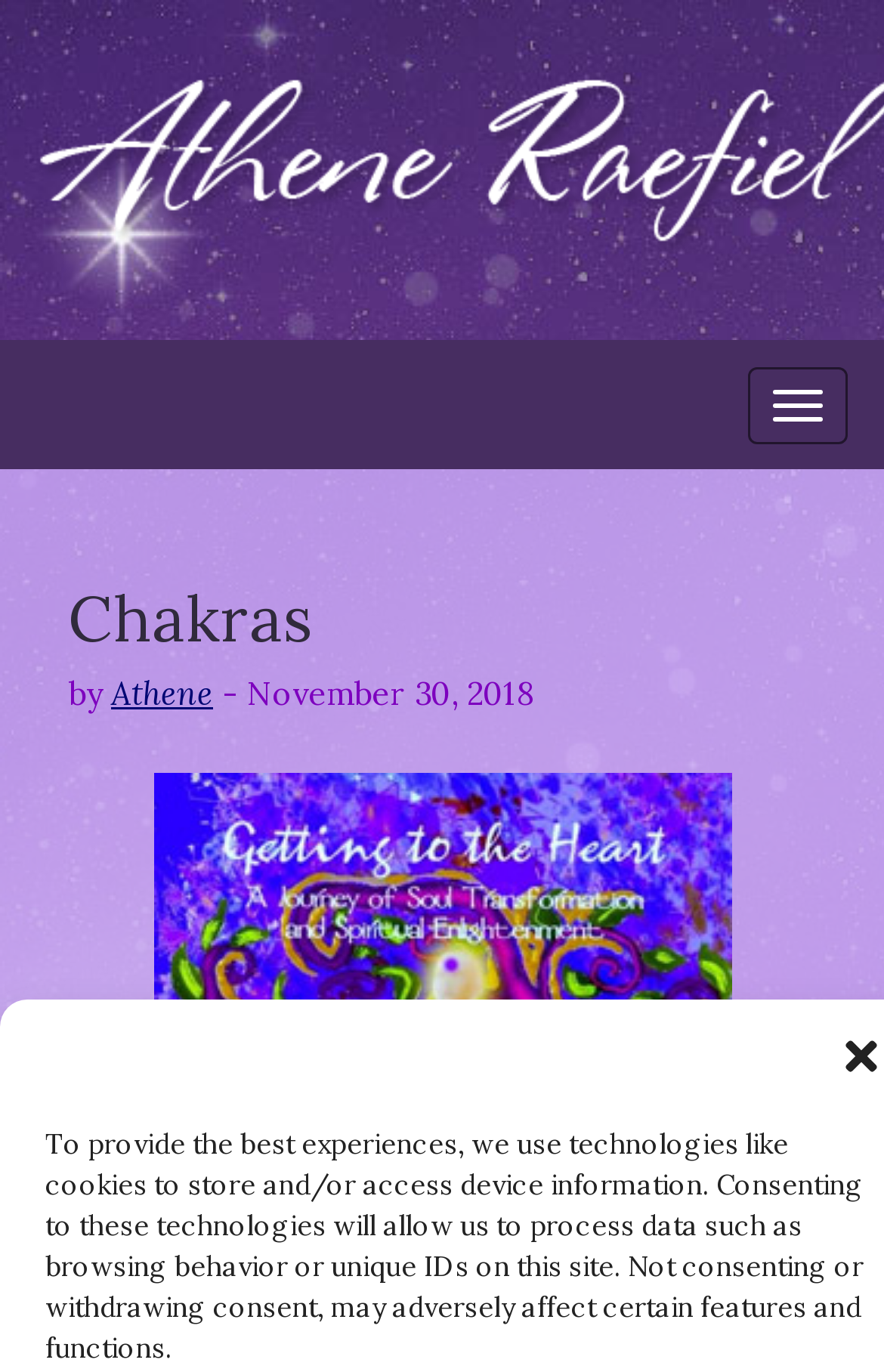Write an exhaustive caption that covers the webpage's main aspects.

The webpage appears to be a blog post or article about chakras, written by Athene Raefiel. At the top right corner, there is a button to close a dialog. Below this, there is a static text block that informs users about the use of cookies and device information. 

On the left side of the page, there is a header section that contains the title "Chakras" in a large font, followed by the author's name "Athene" and the publication date "November 30, 2018". The title "Chakras" is also a clickable link. 

There is another button on the page, located near the top center, but it does not have any text or description. 

The main content of the webpage starts with a brief introduction, mentioning something about vibration and people's difficulties in creating or manifesting what they want.